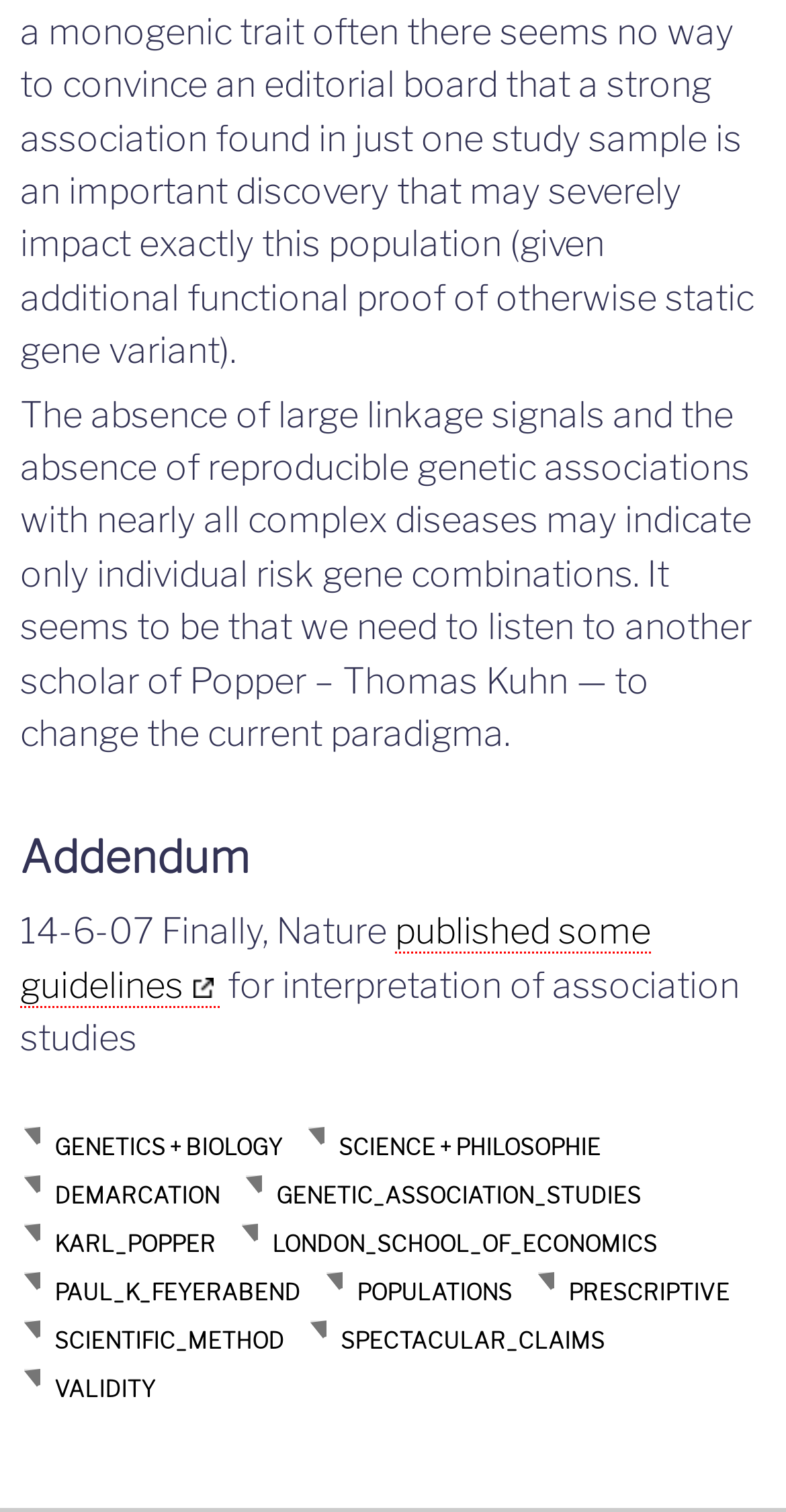Please pinpoint the bounding box coordinates for the region I should click to adhere to this instruction: "Follow the link 'published some guidelines'".

[0.026, 0.602, 0.828, 0.666]